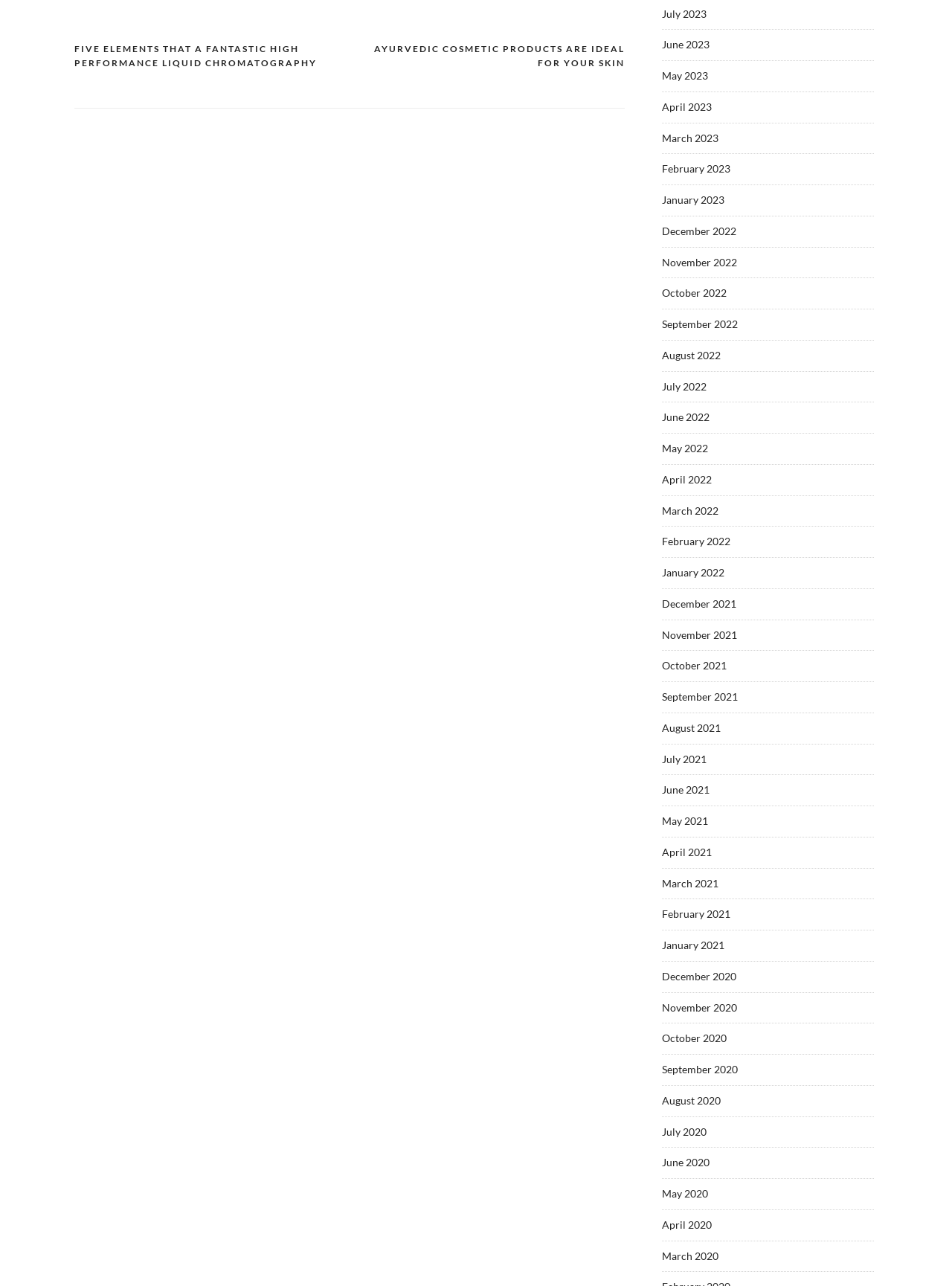Give a one-word or short-phrase answer to the following question: 
What are the available months to navigate to?

From July 2020 to July 2023